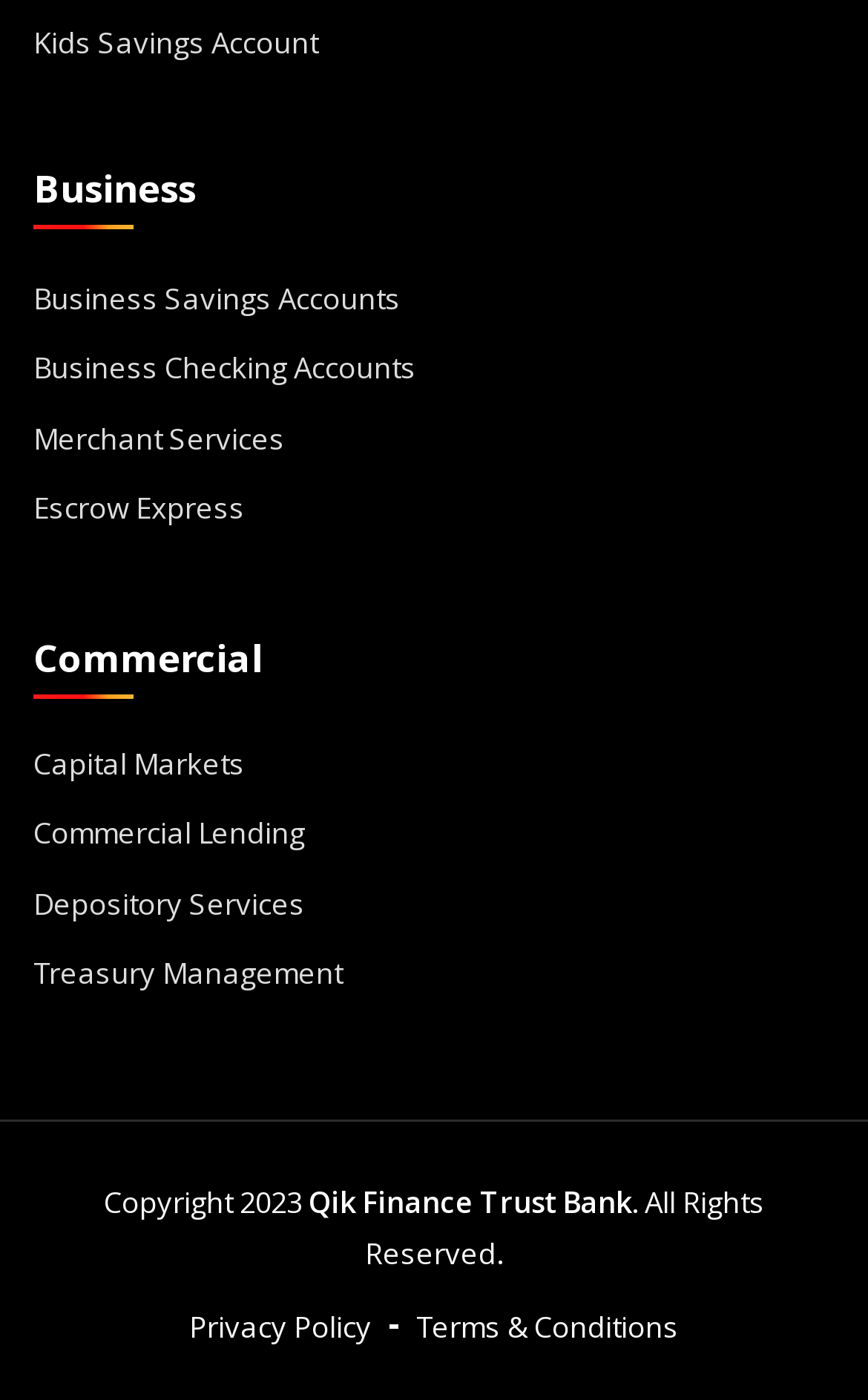Can you find the bounding box coordinates for the element to click on to achieve the instruction: "go to the fifth link"?

None